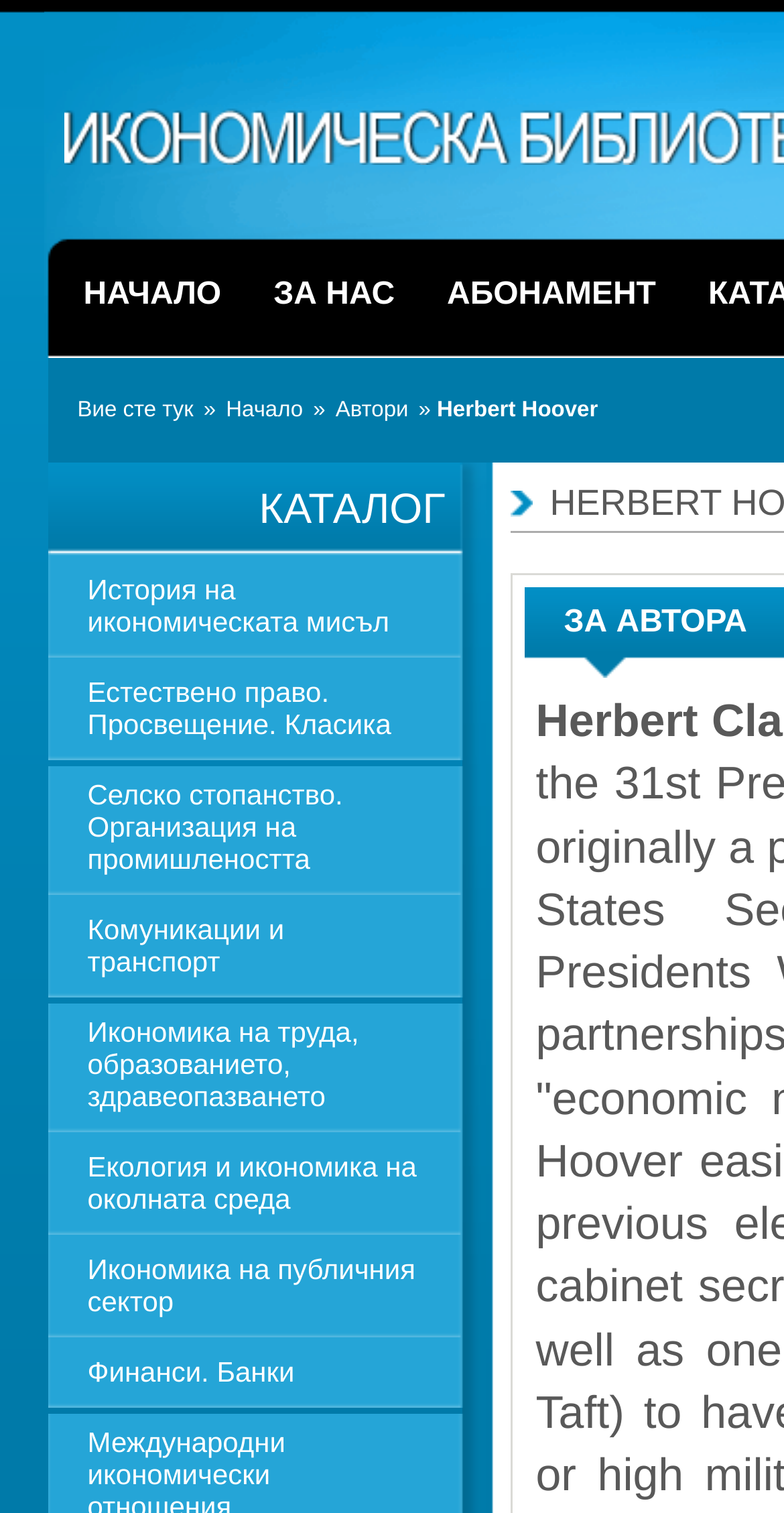Can you specify the bounding box coordinates of the area that needs to be clicked to fulfill the following instruction: "browse history of economic thought"?

[0.06, 0.368, 0.588, 0.432]